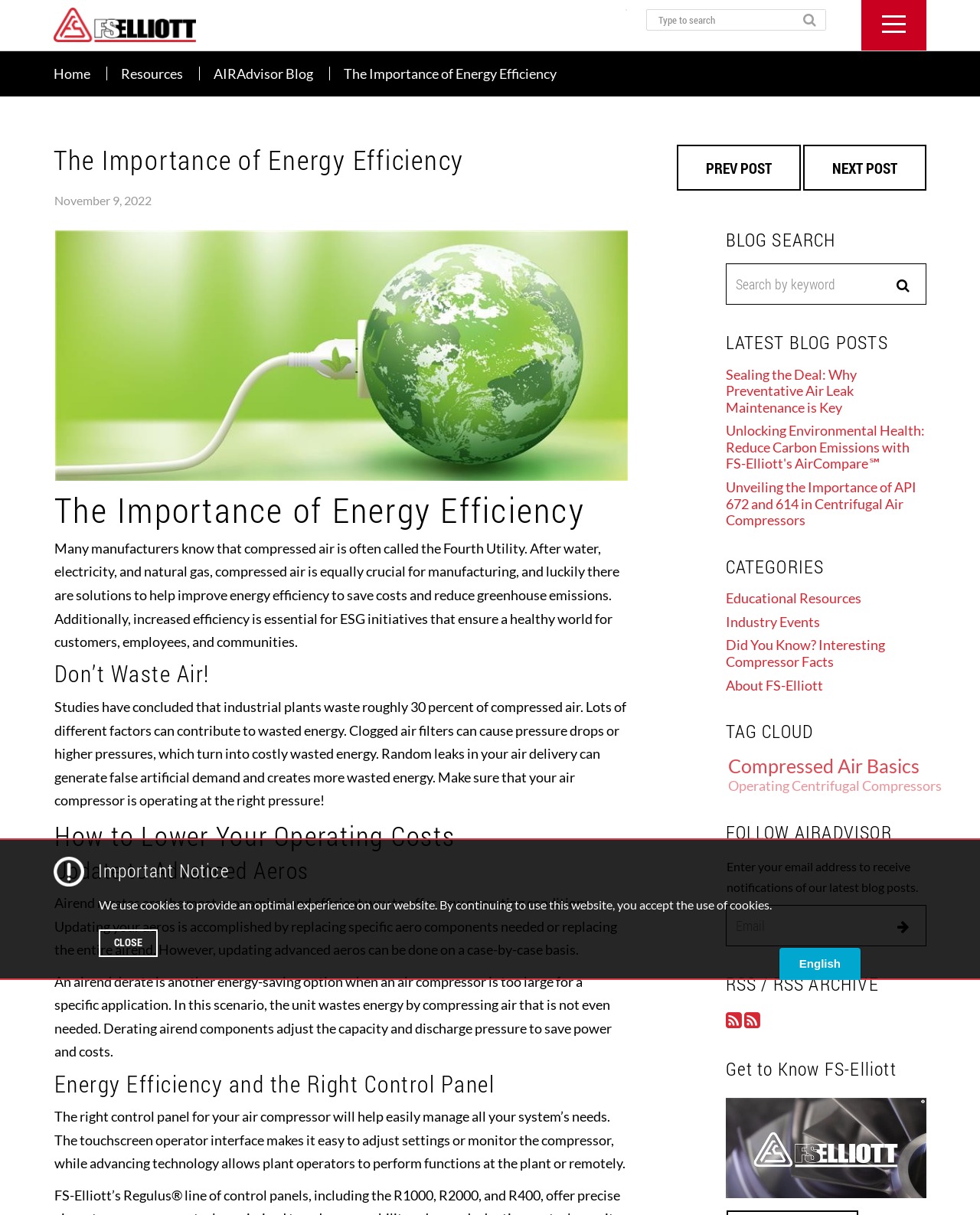Create a detailed narrative of the webpage’s visual and textual elements.

This webpage appears to be a blog or news article page from FS-Elliott, a company that specializes in centrifugal compressors. At the top left corner, there is an icon and a heading that reads "Important Notice" with a brief description about the use of cookies on the website. Below this notice, there is a link to close the notification.

The top navigation bar has several links, including "FS-Elliott Centrifugal Compressors", "Home", "Resources", "AIRAdvisor Blog", and a search bar with a magnifying glass icon. On the right side of the navigation bar, there is a button with a hamburger icon.

The main content of the page is an article titled "The Importance of Energy Efficiency". The article has a brief summary at the top, followed by a heading and a date "November 9, 2022". The article is divided into several sections, each with its own heading, including "Don't Waste Air!", "How to Lower Your Operating Costs", "Update to Advanced Aeros", and "Energy Efficiency and the Right Control Panel". Each section has a brief description and some paragraphs of text.

On the right side of the page, there are several sections, including "BLOG SEARCH" with a search bar, "LATEST BLOG POSTS" with links to three recent articles, "CATEGORIES" with links to several categories, "TAG CLOUD" with links to various tags, and "FOLLOW AIRADVISOR" with a form to enter an email address to receive notifications of new blog posts.

At the bottom of the page, there are links to "RSS / RSS ARCHIVE" and a section titled "Get to Know FS-Elliott" with a video thumbnail. There is also an iframe to change the language of the website.